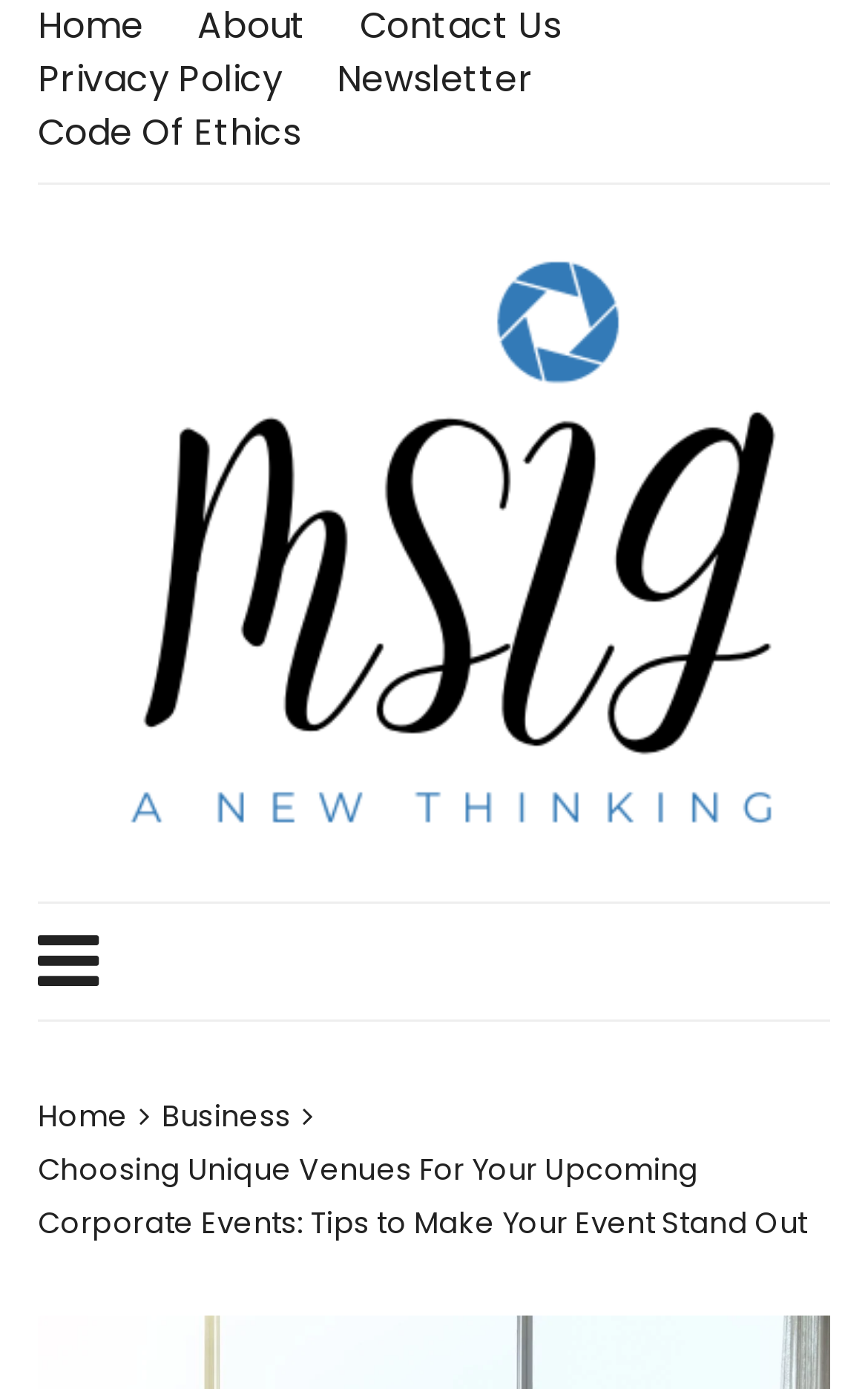Please identify the coordinates of the bounding box that should be clicked to fulfill this instruction: "go to home page".

[0.043, 0.0, 0.166, 0.038]